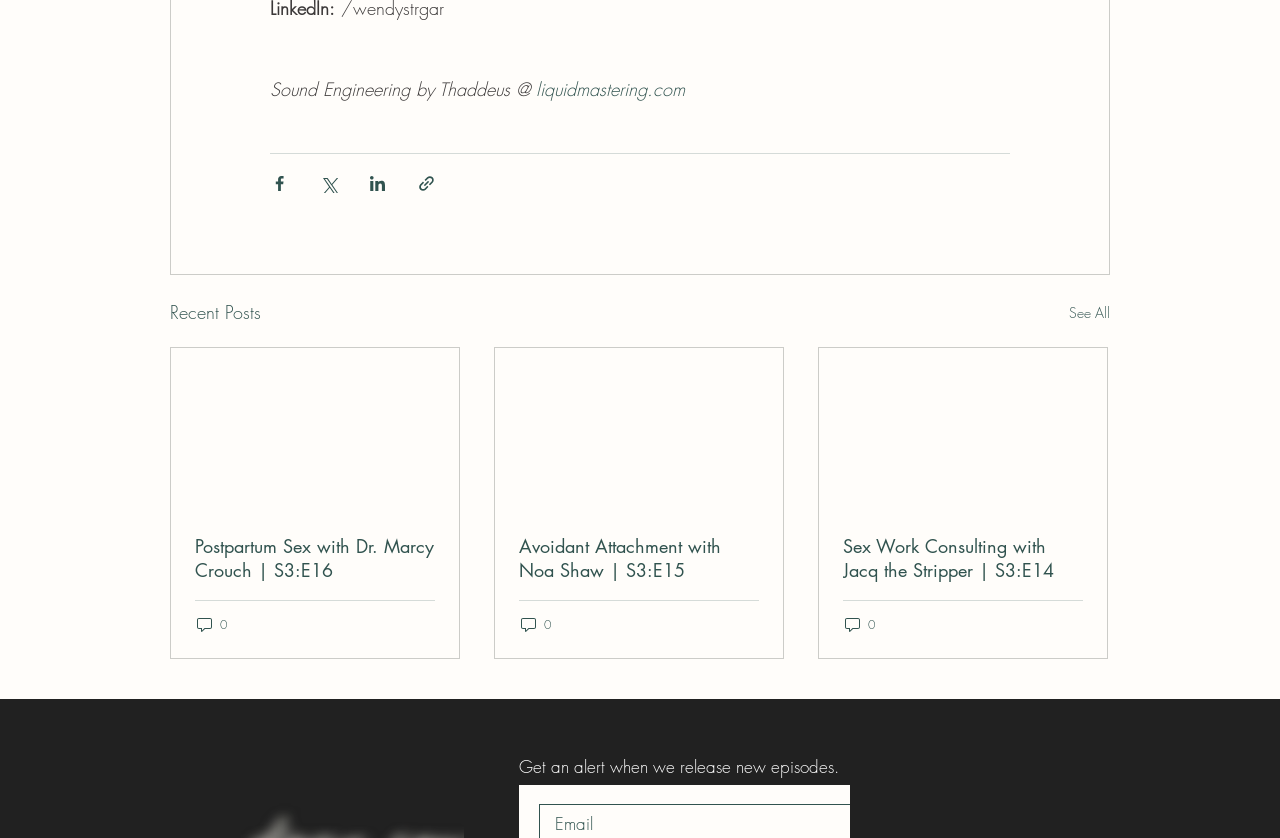Determine the bounding box coordinates of the clickable element necessary to fulfill the instruction: "See all recent posts". Provide the coordinates as four float numbers within the 0 to 1 range, i.e., [left, top, right, bottom].

[0.835, 0.355, 0.867, 0.39]